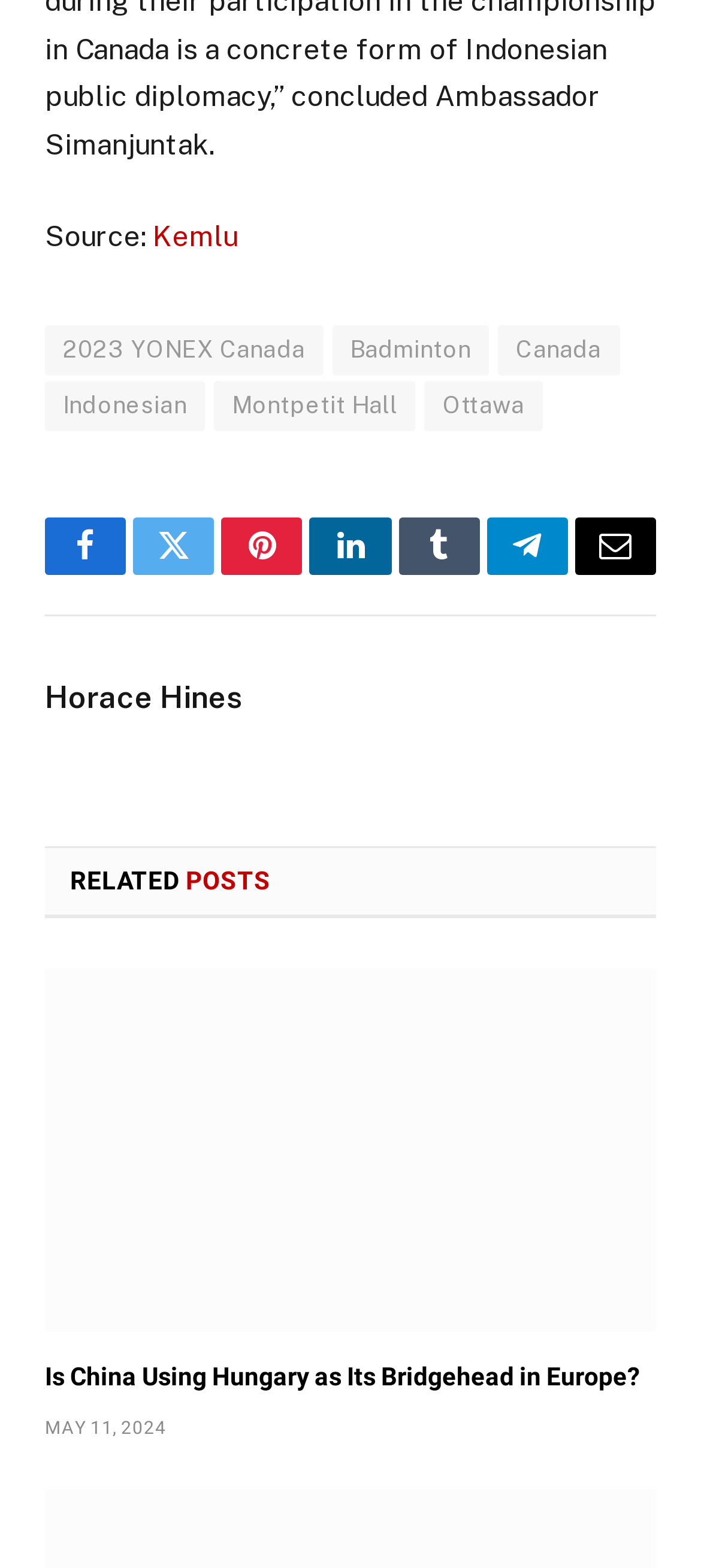Carefully observe the image and respond to the question with a detailed answer:
What is the date of the first related post?

I looked at the section labeled 'RELATED POSTS' and found the date of the first article, which is 'MAY 11, 2024'.